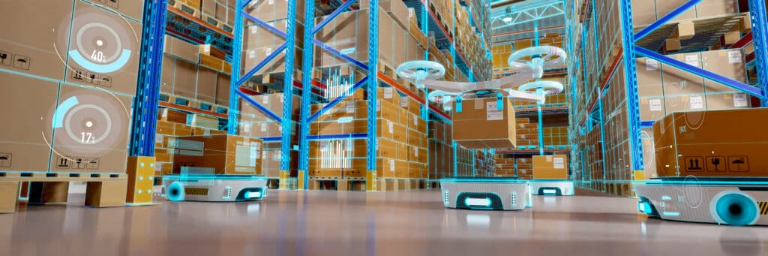What do the vibrant blue accents represent?
Using the image, elaborate on the answer with as much detail as possible.

The vibrant blue accents around the robots and the floating digital displays suggest a system that tracks and manages inventory in real-time, which implies that the blue accents represent the real-time inventory tracking system.